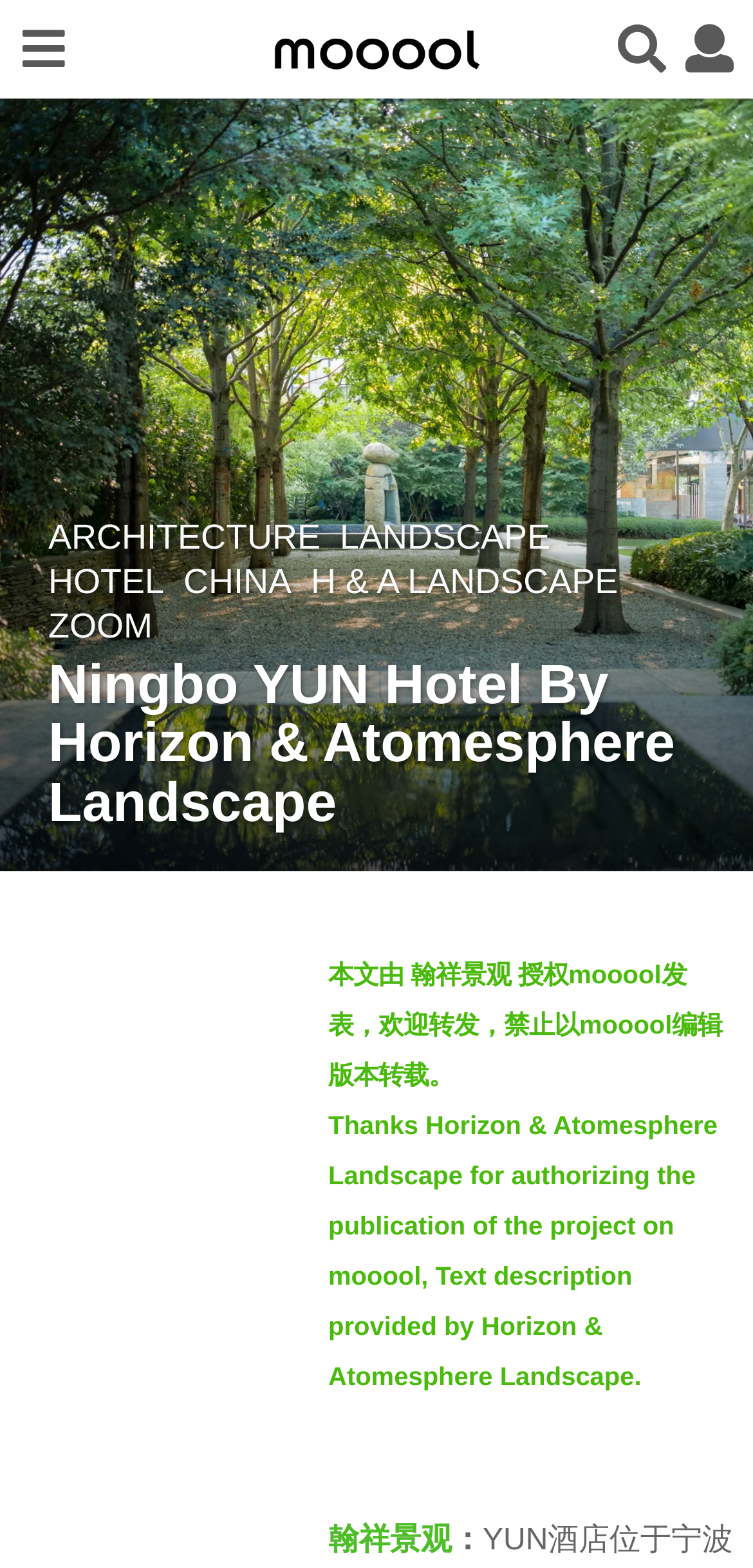Locate the primary headline on the webpage and provide its text.

Ningbo YUN Hotel By Horizon & Atomesphere Landscape